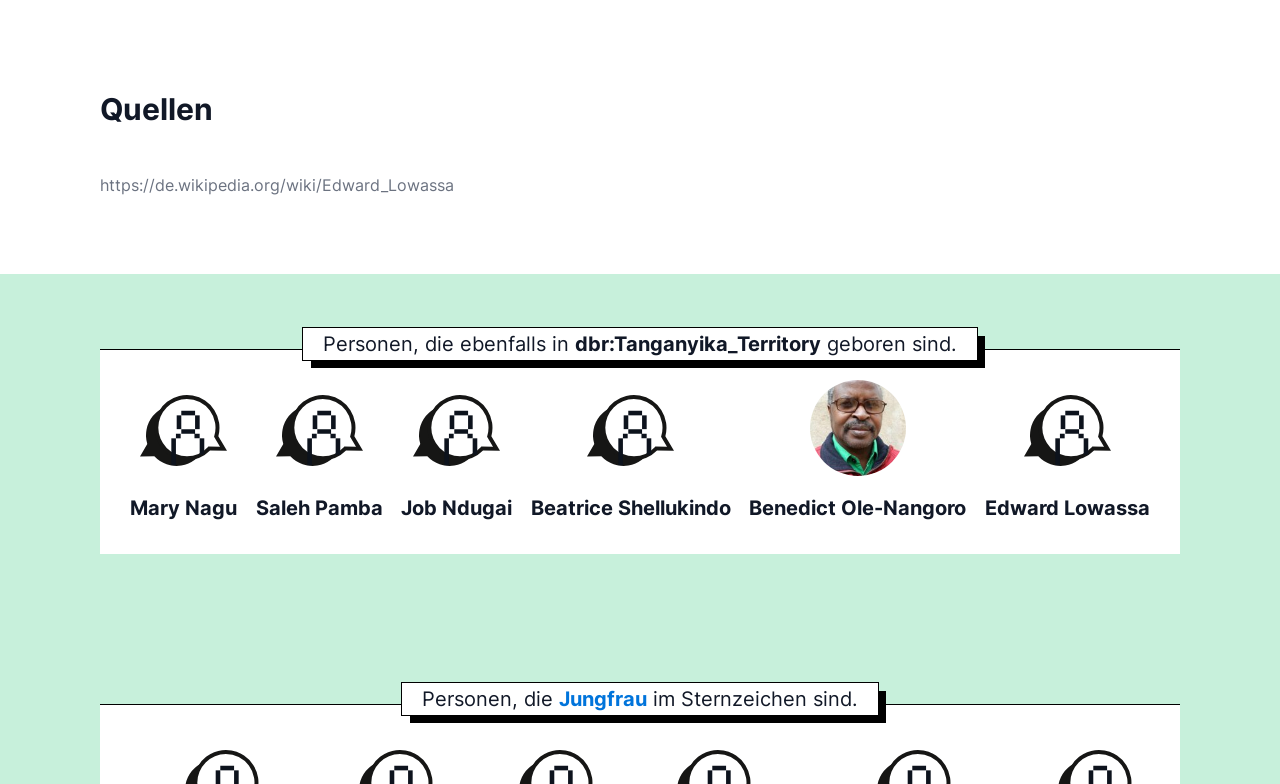Given the element description, predict the bounding box coordinates in the format (top-left x, top-left y, bottom-right x, bottom-right y). Make sure all values are between 0 and 1. Here is the element description: https://de.wikipedia.org/wiki/Edward_Lowassa

[0.078, 0.223, 0.355, 0.249]